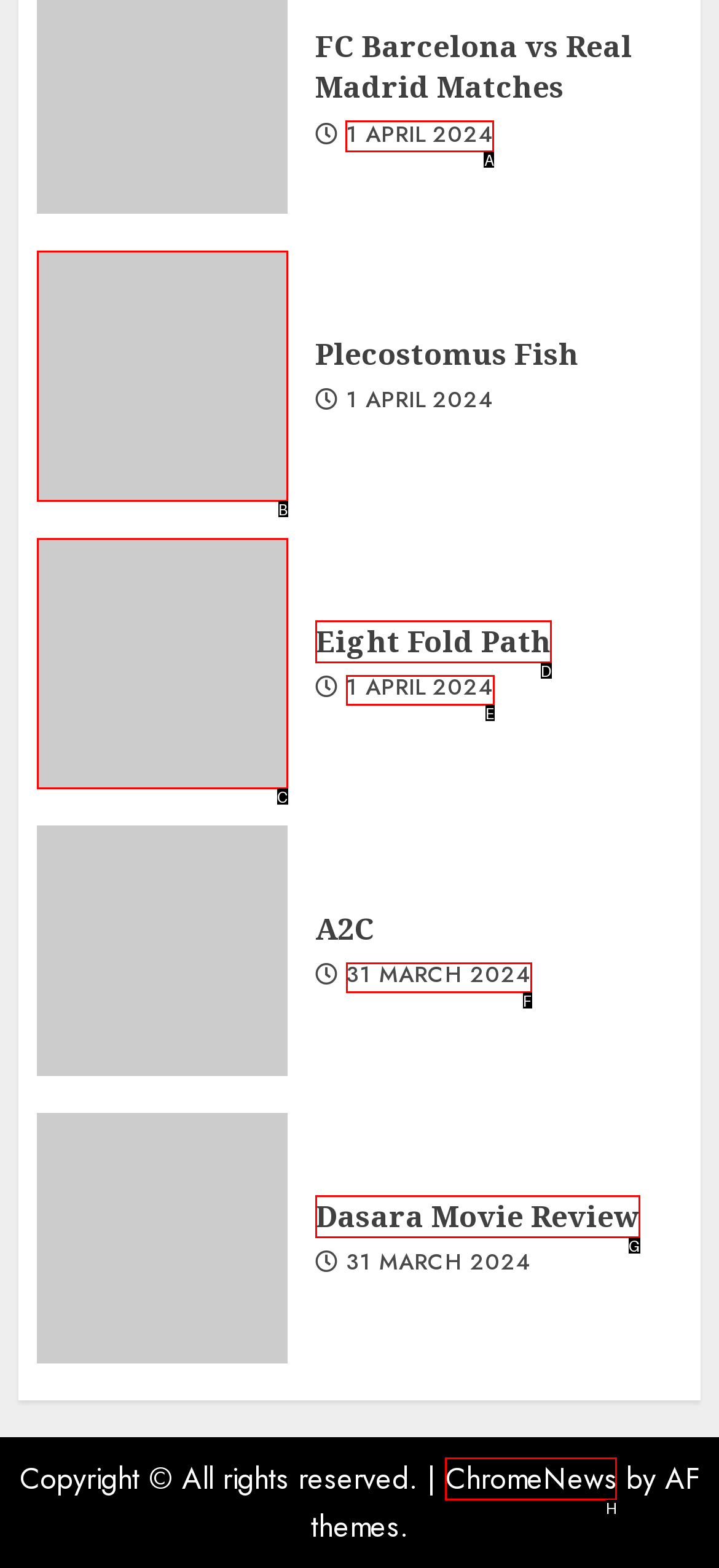Based on the task: Check date for 1 APRIL 2024, which UI element should be clicked? Answer with the letter that corresponds to the correct option from the choices given.

A